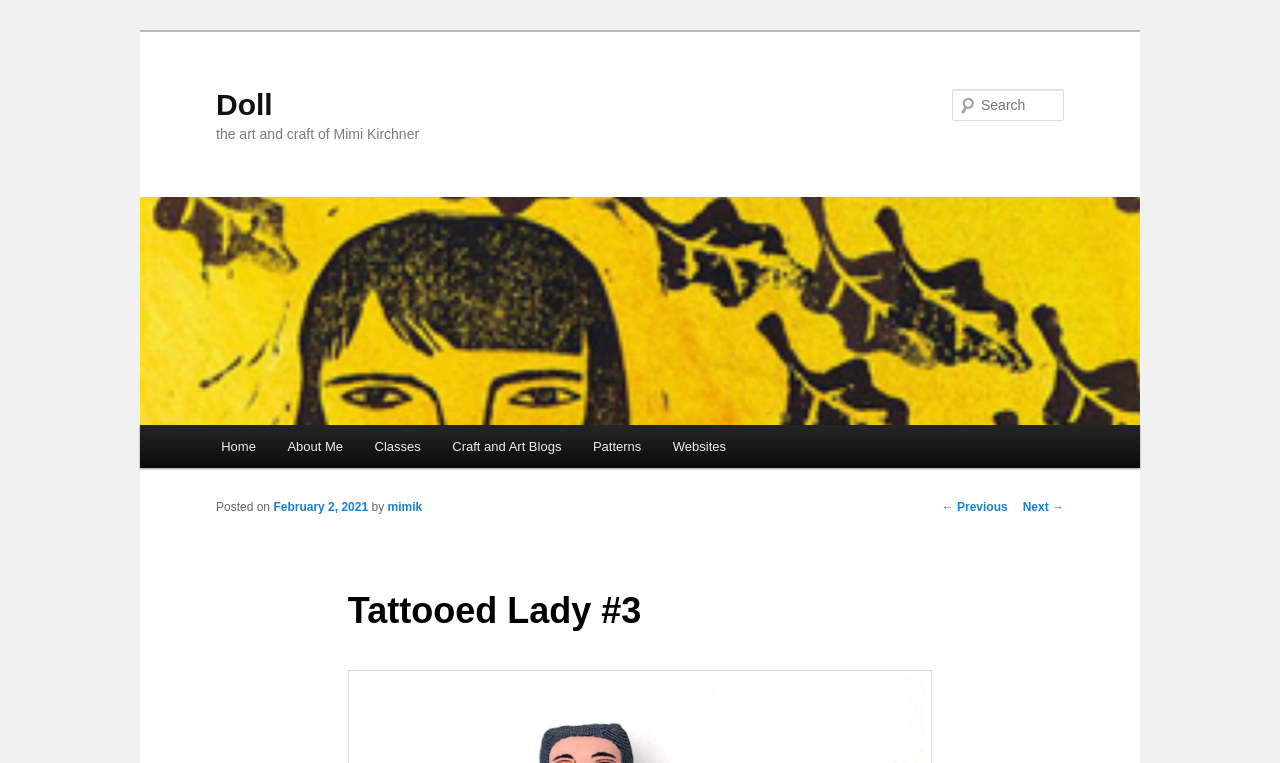Given the element description: "title="Earth Wild Gardens"", predict the bounding box coordinates of the UI element it refers to, using four float numbers between 0 and 1, i.e., [left, top, right, bottom].

None